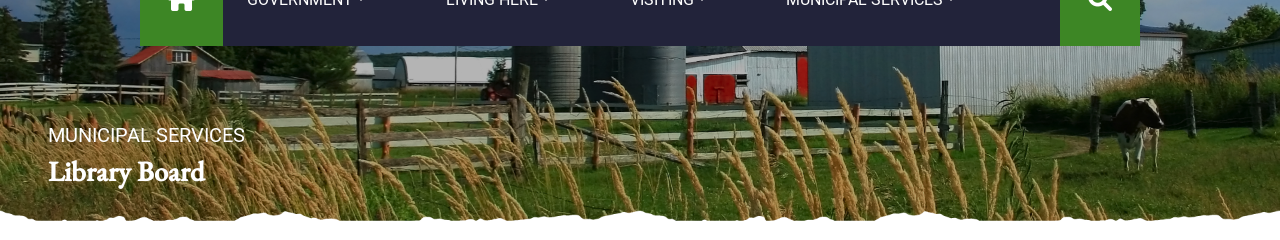What type of structures are visible in the background?
Please use the image to provide a one-word or short phrase answer.

Silos and barns